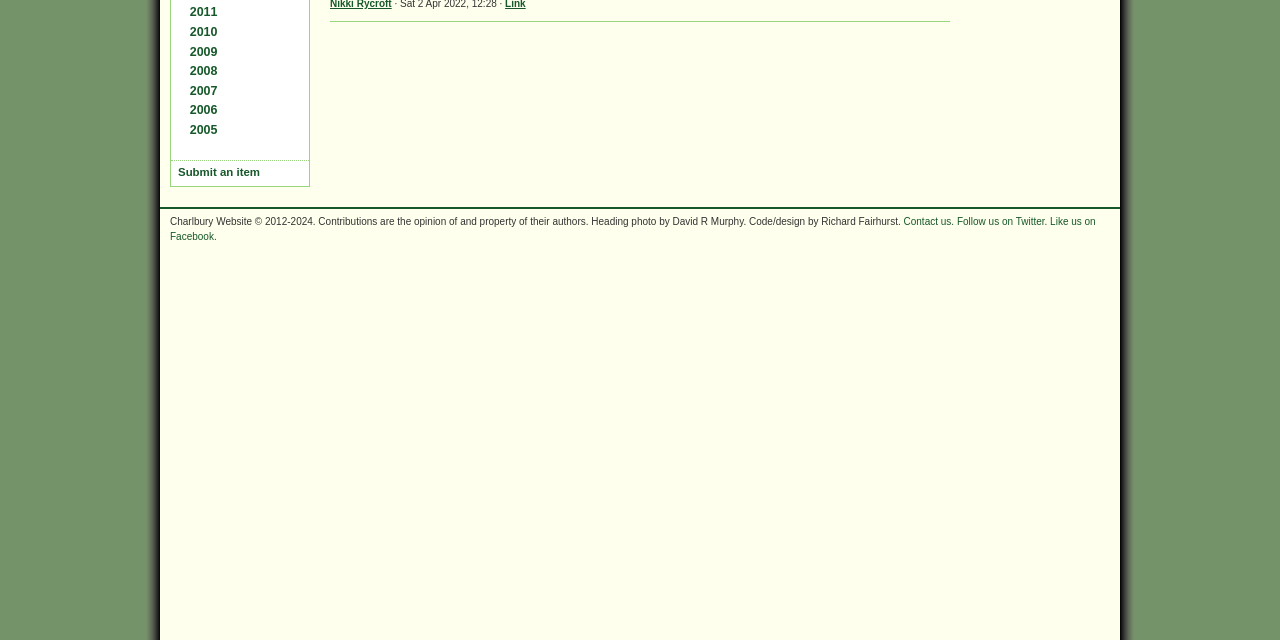Identify the bounding box coordinates of the HTML element based on this description: "Contact us.".

[0.706, 0.337, 0.745, 0.354]